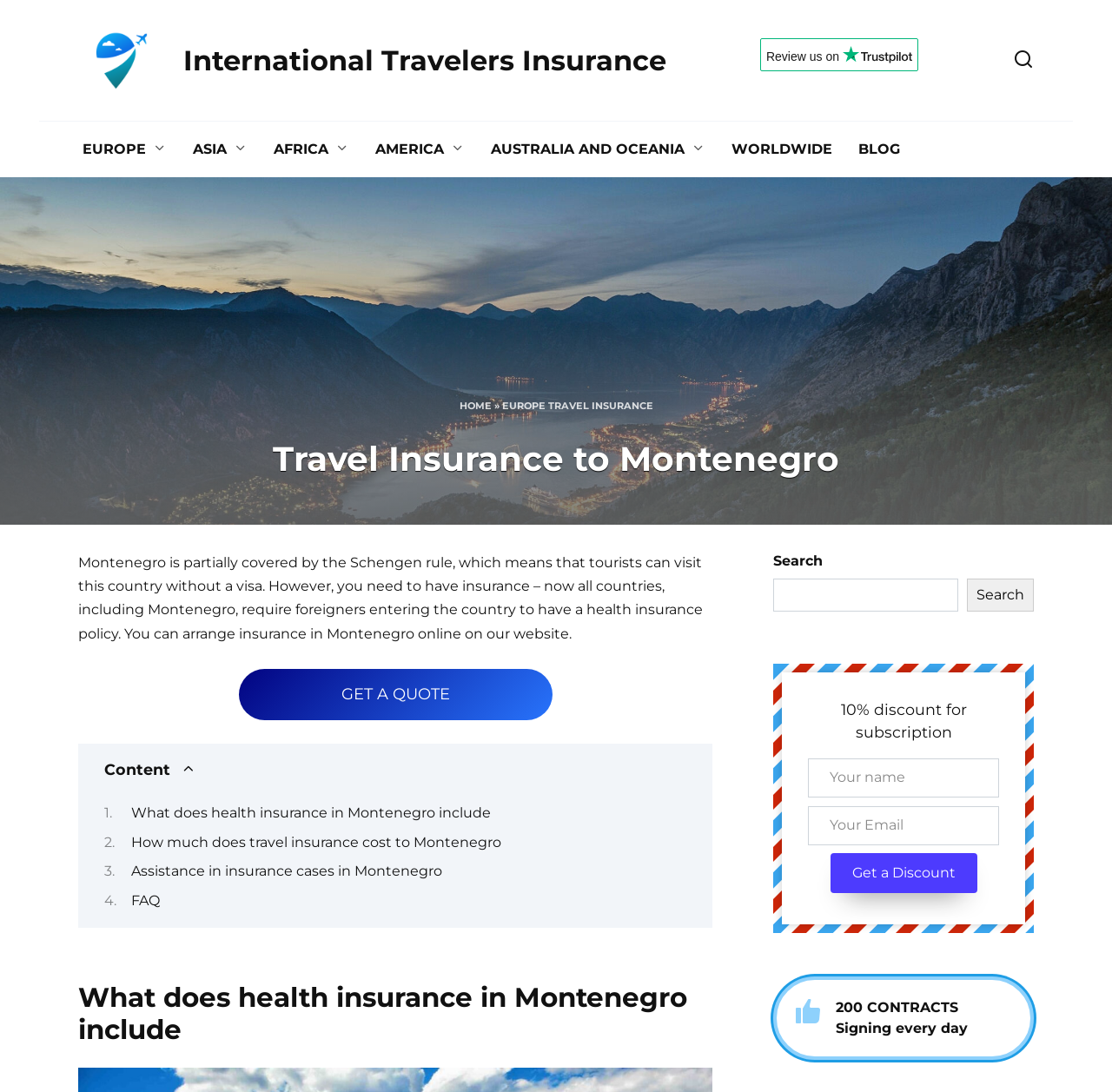Please provide a comprehensive response to the question below by analyzing the image: 
What is the minimum cost of travel insurance to Montenegro?

The minimum cost of travel insurance to Montenegro is mentioned in the webpage's meta description as well as in the content section, which states that tourists can arrange insurance online on this website from $0.99.